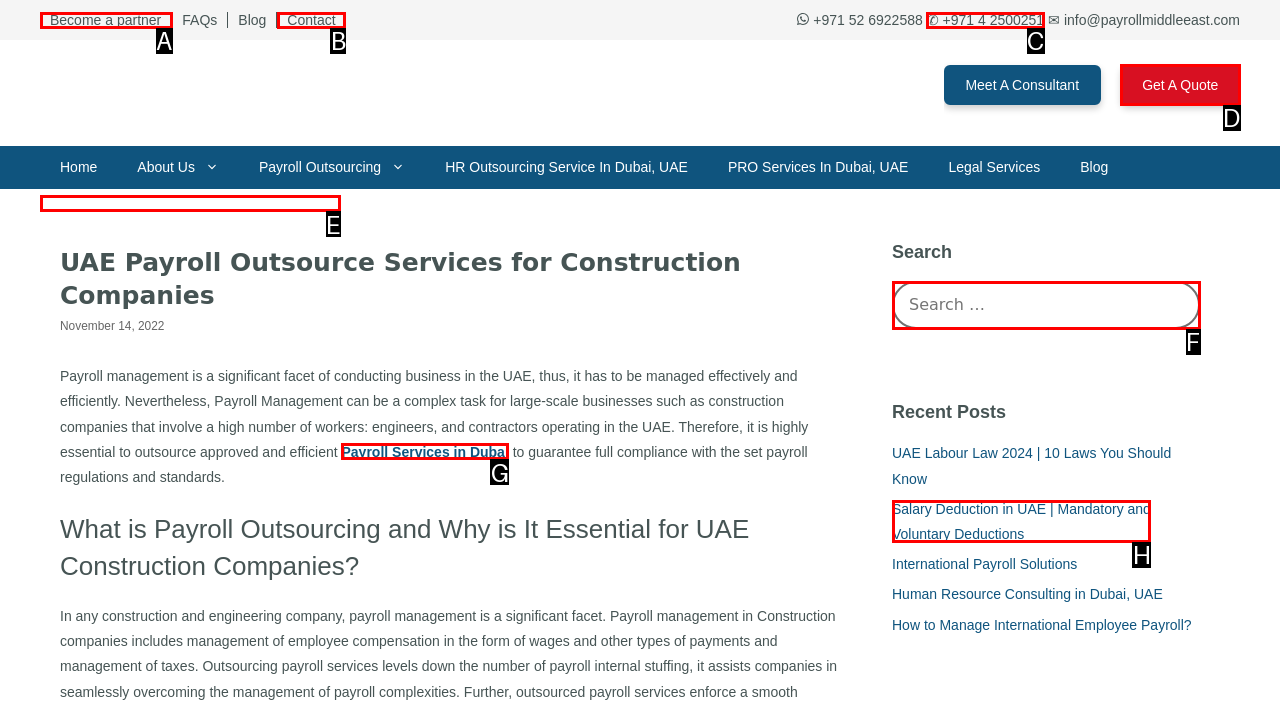Determine the letter of the element to click to accomplish this task: Get A Quote. Respond with the letter.

D